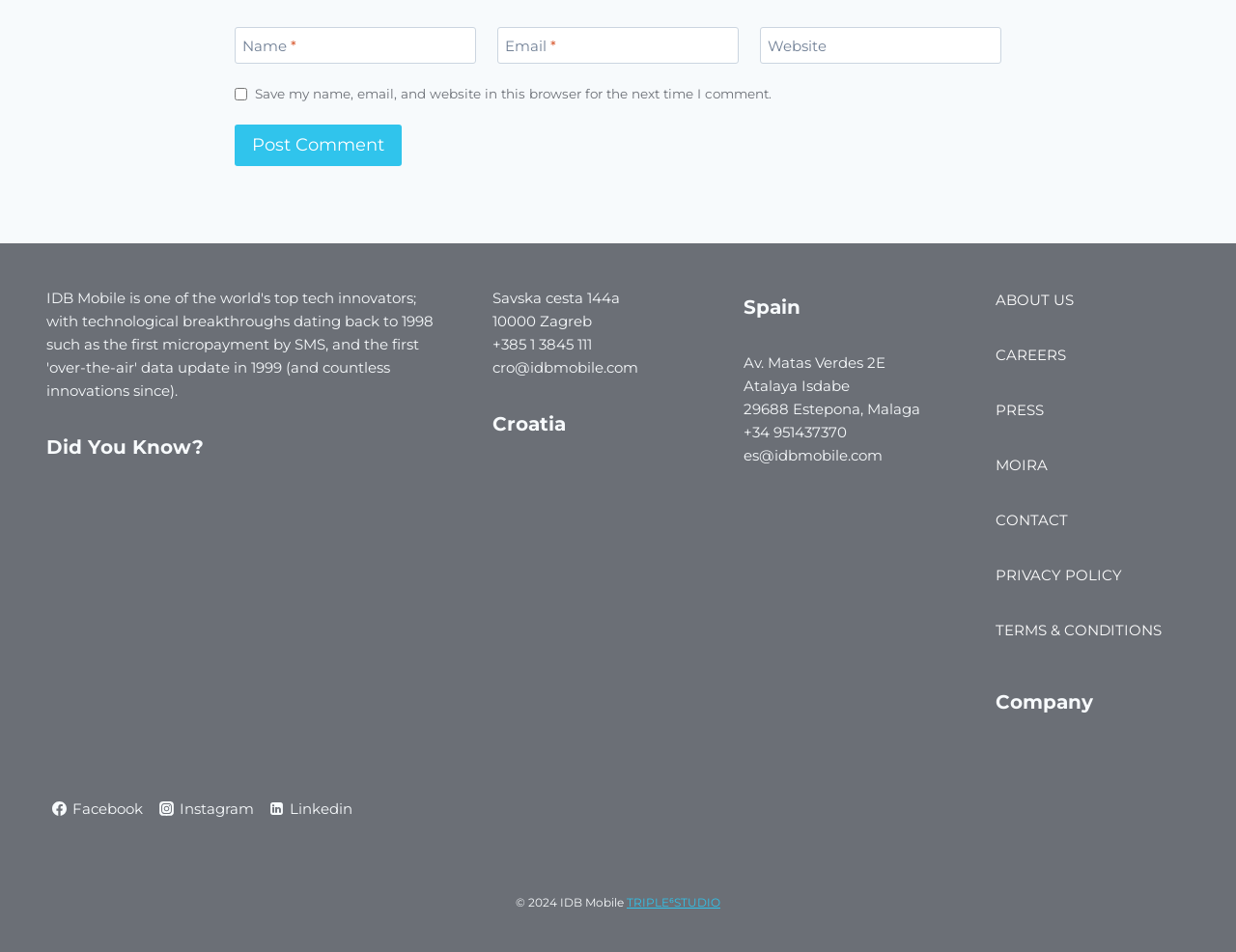Can you find the bounding box coordinates for the element to click on to achieve the instruction: "Click the Facebook link"?

[0.038, 0.834, 0.12, 0.865]